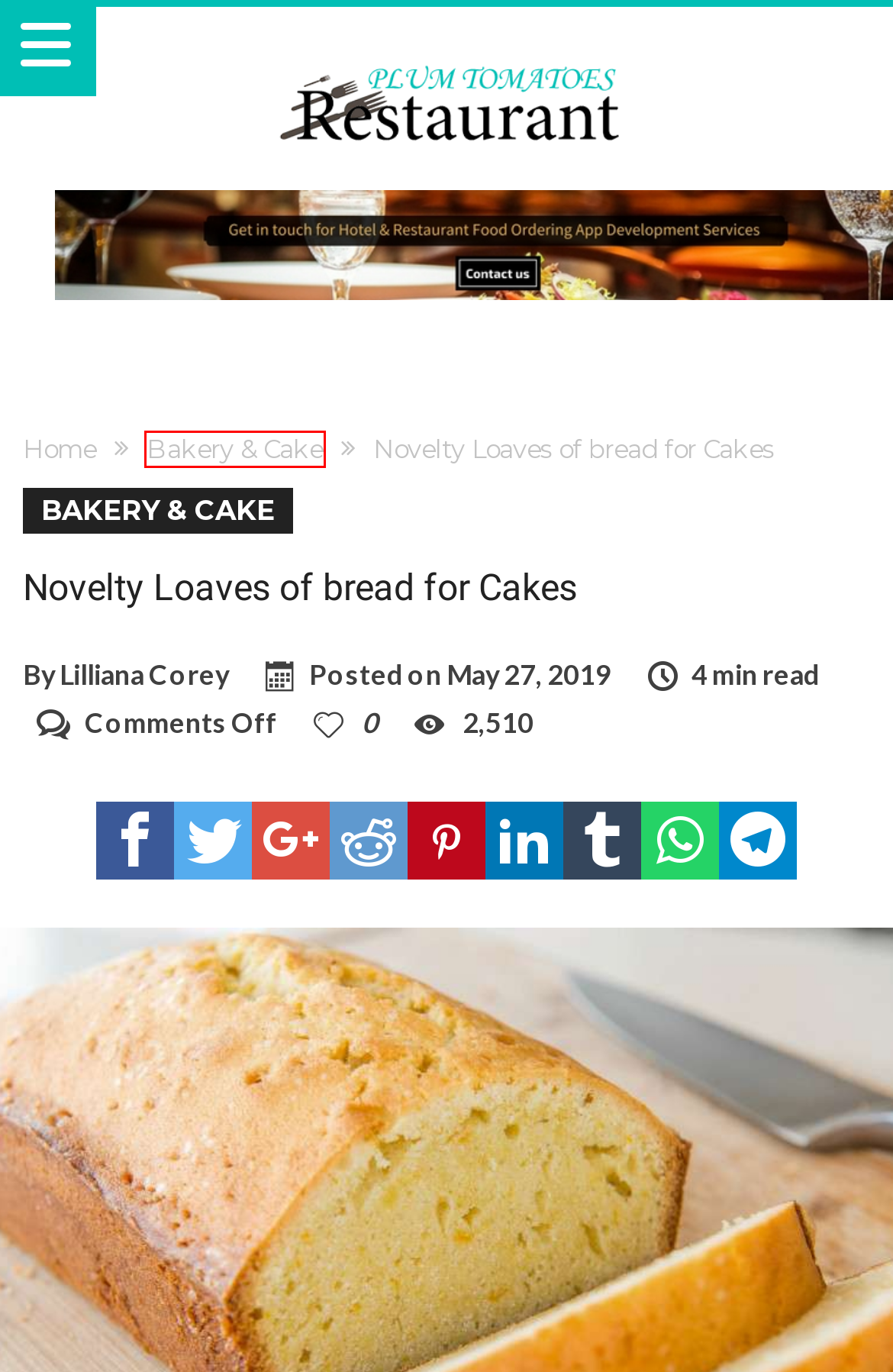Analyze the screenshot of a webpage that features a red rectangle bounding box. Pick the webpage description that best matches the new webpage you would see after clicking on the element within the red bounding box. Here are the candidates:
A. Lilliana Corey - Plum Tomatoes Restaurant - cooking tips
B. August, 2022 - Plum Tomatoes Restaurant - cooking tips
C. Bakery & Cake - Plum Tomatoes Restaurant - cooking tips
D. March, 2019 - Plum Tomatoes Restaurant - cooking tips
E. June, 2022 - Plum Tomatoes Restaurant - cooking tips
F. How To Impress Guests At Your Next Dinner Party - Plum Tomatoes Restaurant - cooking tips
G. Having A Burgers & Movie Night With Your Friends - Plum Tomatoes Restaurant - cooking tips
H. Plum Tomatoes Restaurant - cooking tips

C